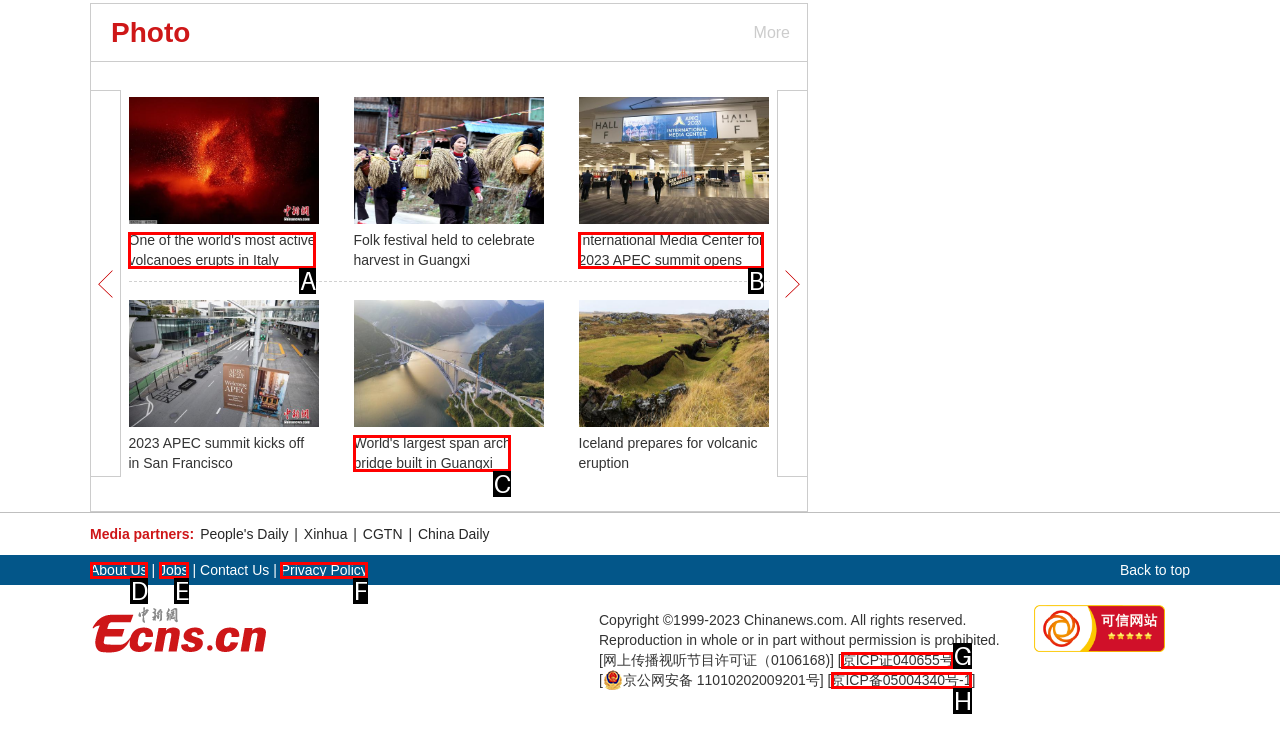Choose the letter that best represents the description: About Us. Provide the letter as your response.

D